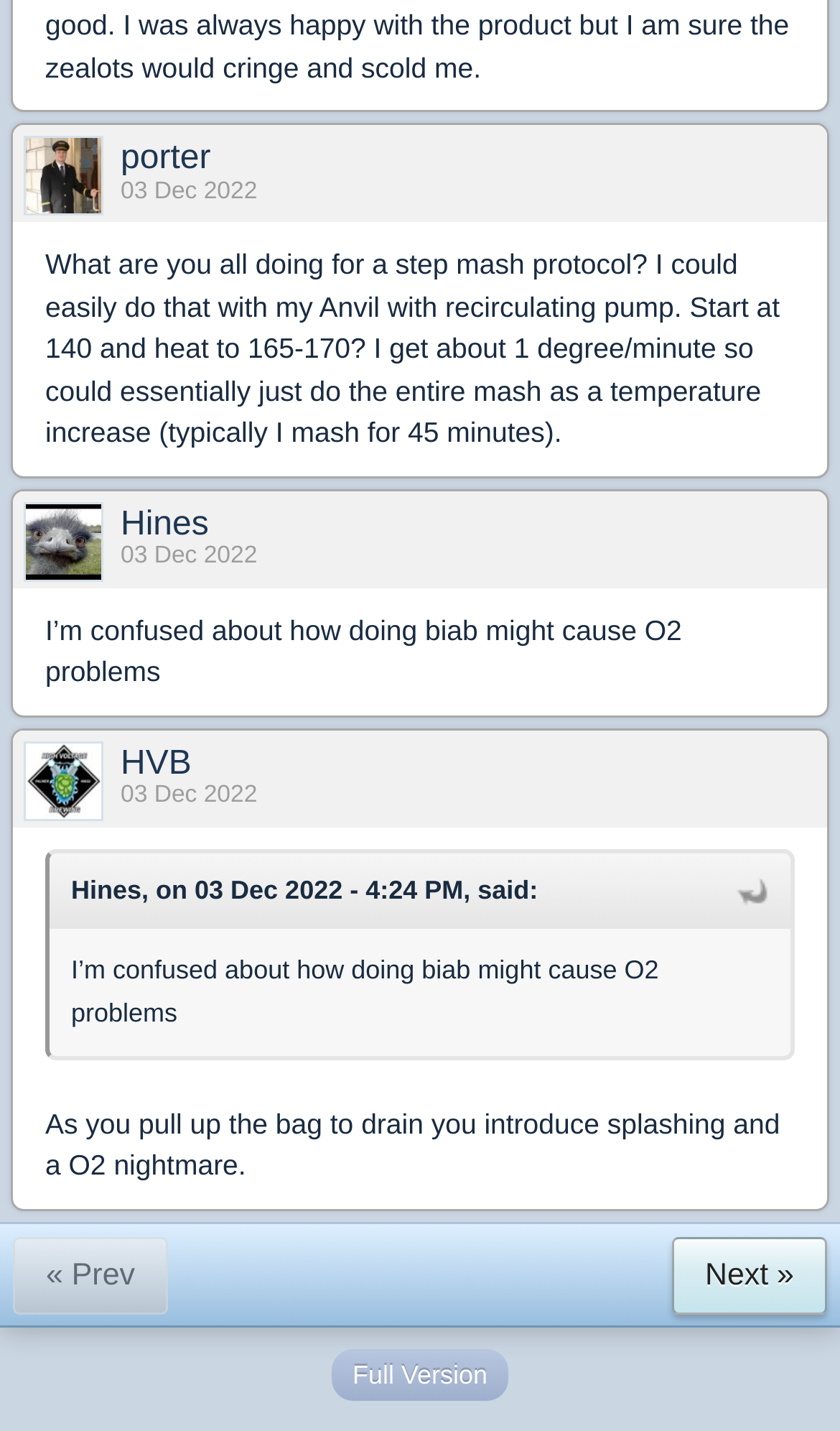What is the concern expressed by Hines in their post?
Can you provide a detailed and comprehensive answer to the question?

Hines' post expresses confusion about how doing BIAB (Brew-In-A-Bag) might cause O2 problems. This concern is related to the brewing process and the potential introduction of oxygen during the mashing protocol.